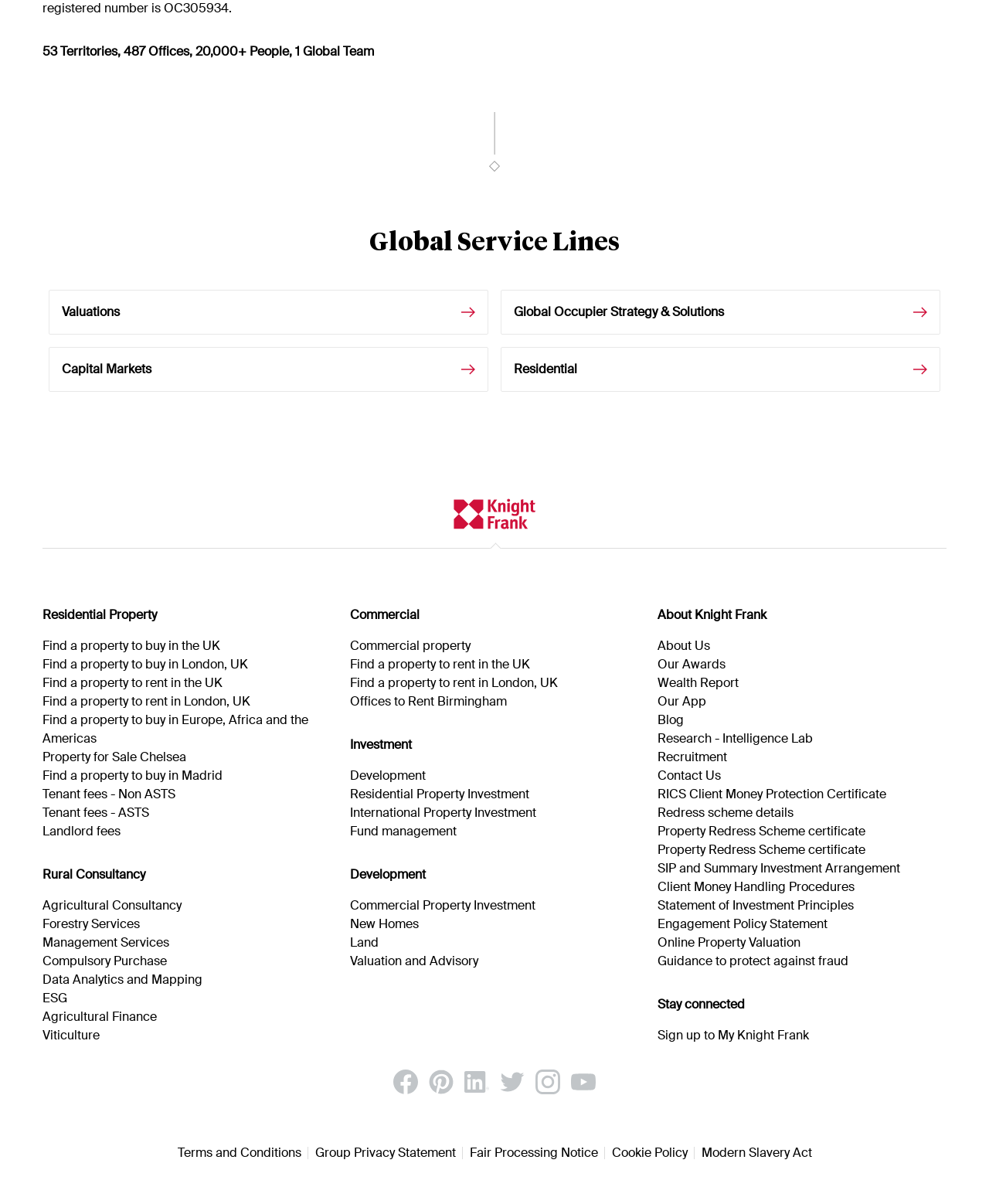Determine the bounding box coordinates of the target area to click to execute the following instruction: "View the Terms and Conditions."

[0.179, 0.953, 0.311, 0.963]